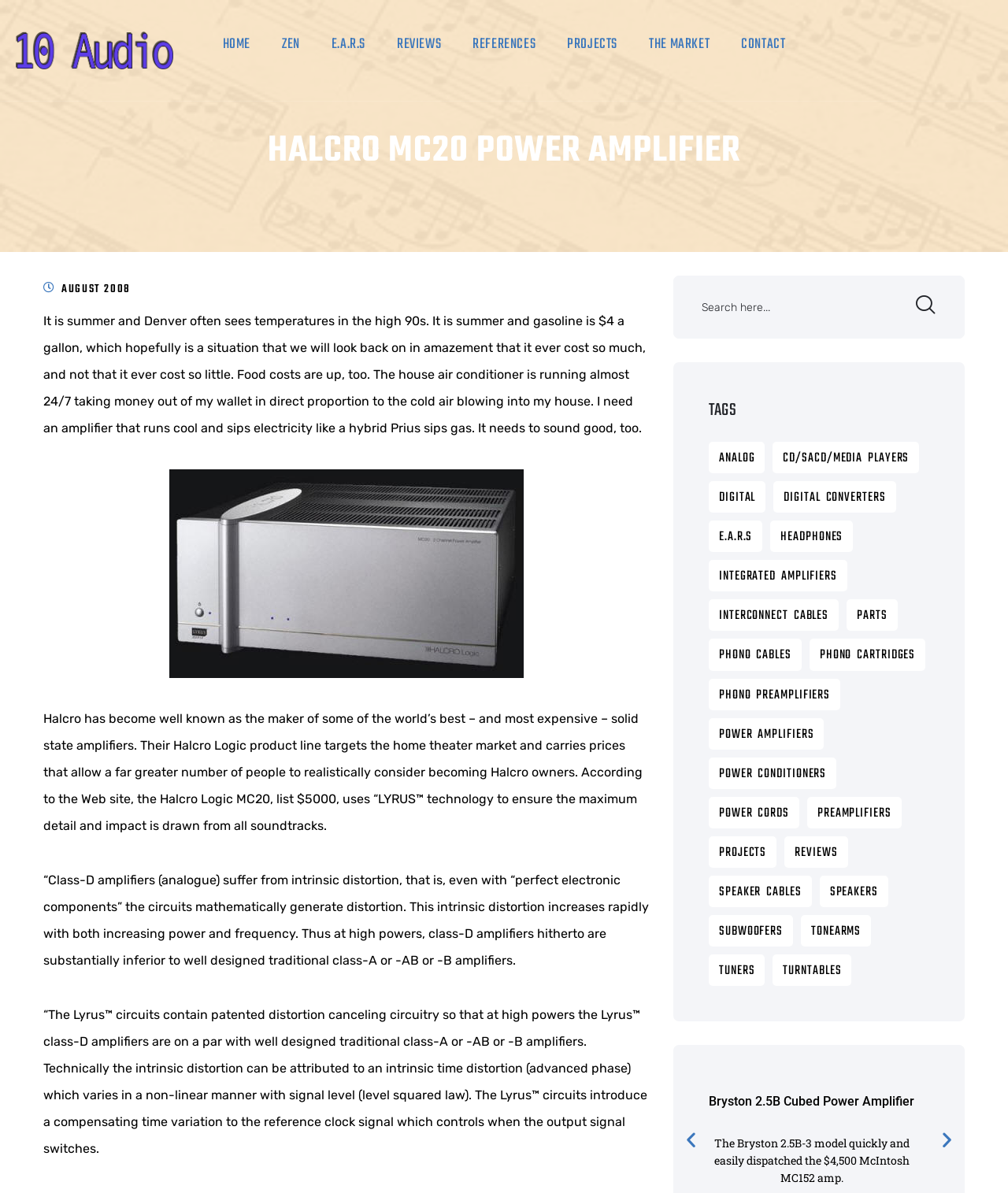Describe every aspect of the webpage comprehensively.

This webpage is about the Halcro MC20 Power Amplifier. At the top, there is a navigation menu with links to different sections of the website, including HOME, ZEN, E.A.R.S, REVIEWS, REFERENCES, PROJECTS, THE MARKET, and CONTACT. 

Below the navigation menu, there is a heading that reads "HALCRO MC20 POWER AMPLIFIER" in a large font. Underneath this heading, there is a paragraph of text that discusses the need for an amplifier that runs cool and sips electricity, while also sounding good. 

Following this, there are three more paragraphs of text that provide more information about Halcro and their products, including the Halcro Logic MC20, which uses LYRUS technology to ensure maximum detail and impact from soundtracks. The text also explains the benefits of LYRUS technology in reducing distortion in class-D amplifiers.

To the right of these paragraphs, there is a search bar with a magnifying glass icon. Below the search bar, there is a heading that reads "TAGS" in a smaller font. Underneath this heading, there are multiple links to different tags, including analog, CD/SACD/Media players, digital, digital converters, E.A.R.S, headphones, integrated amplifiers, interconnect cables, parts, phono cables, phono cartridges, phono preamplifiers, power amplifiers, power conditioners, power cords, preamplifiers, projects, reviews, speaker cables, speakers, subwoofers, tonearms, tuners, and turntables. Each of these links has a corresponding text label.

At the bottom of the page, there are two buttons, "Previous slide" and "Next slide", which suggest that there may be additional content or images that can be navigated through.